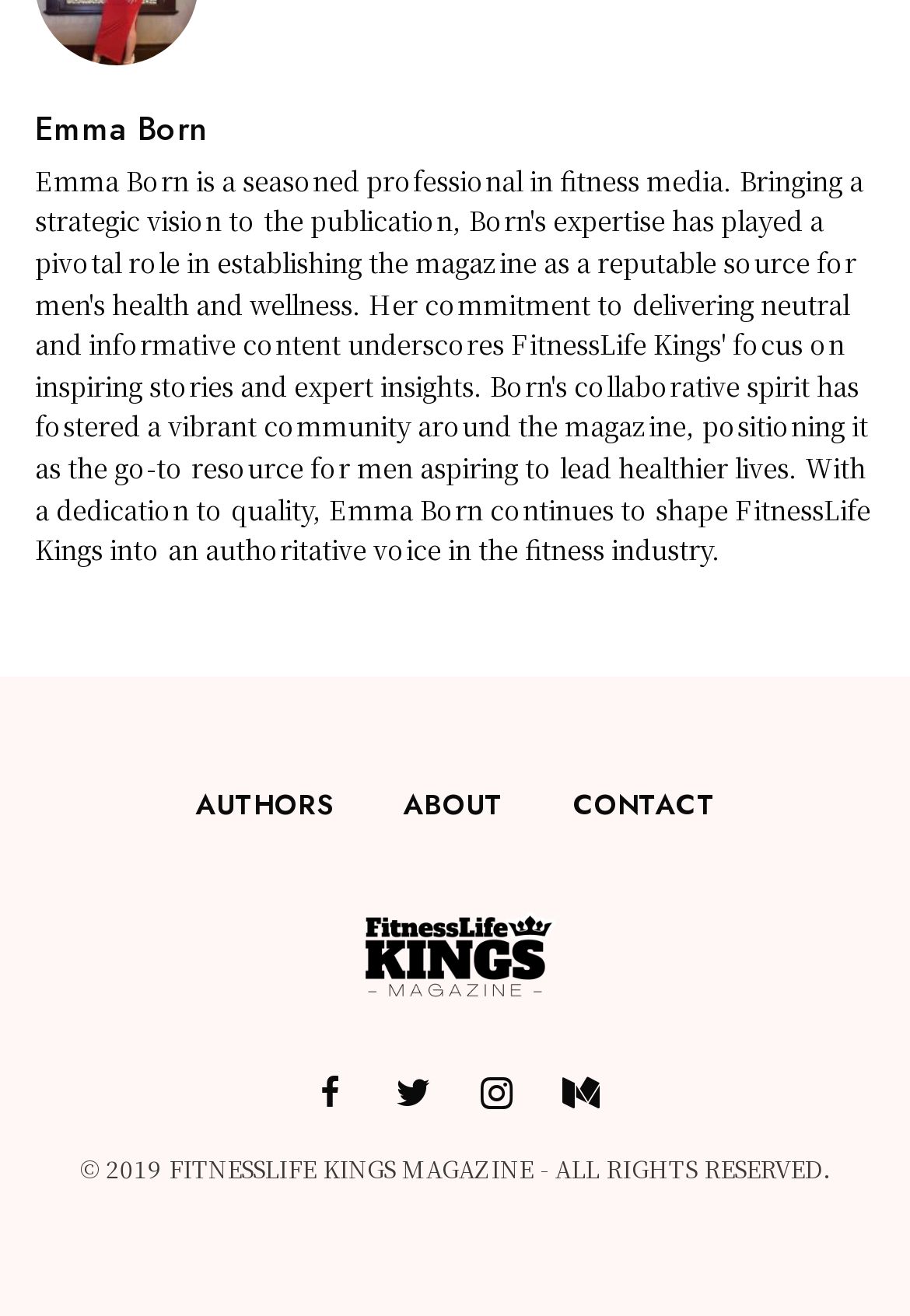Identify the bounding box for the described UI element: "Emma Born".

[0.038, 0.085, 0.962, 0.11]